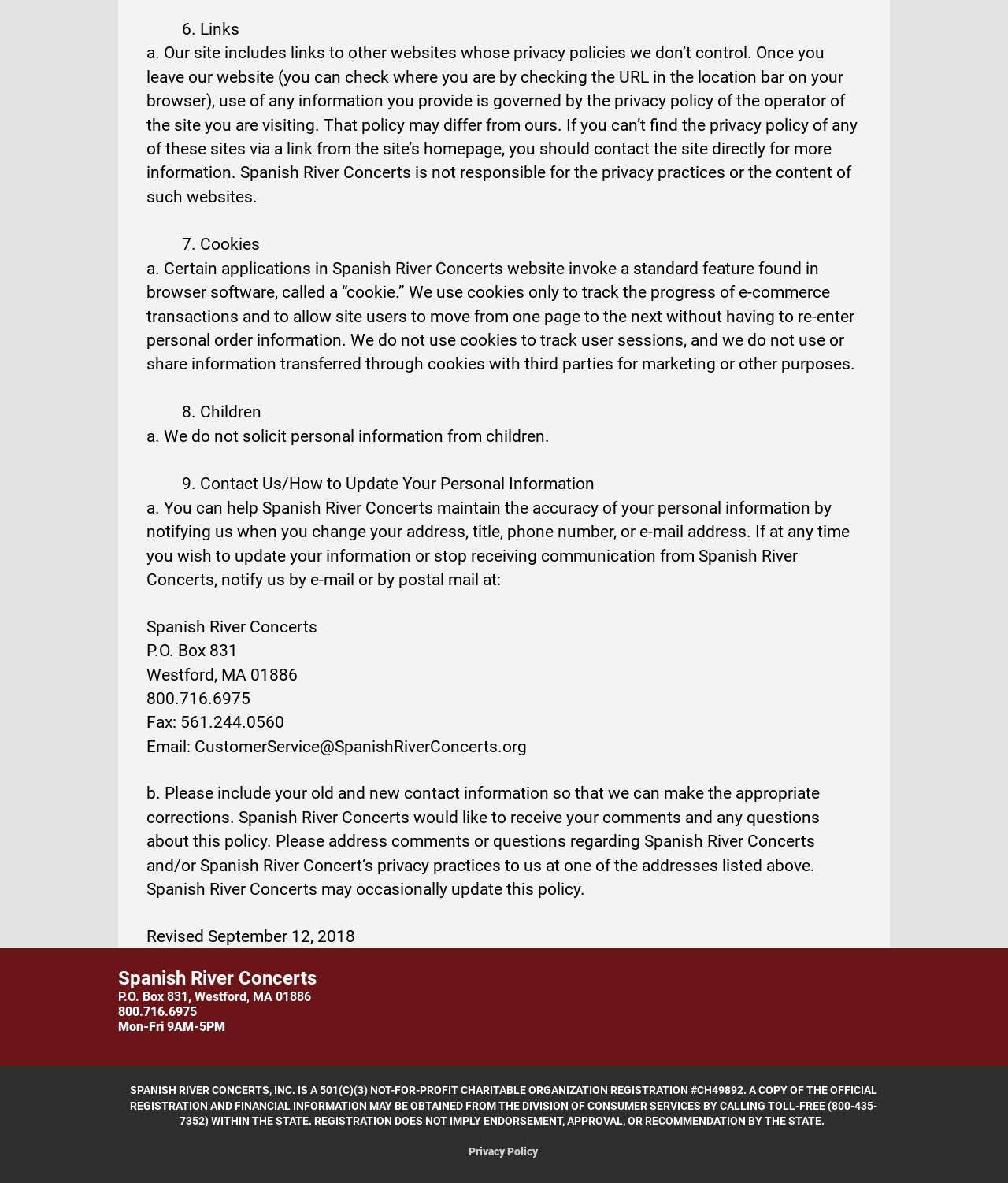Can you find the bounding box coordinates for the UI element given this description: "CustomerService@SpanishRiverConcerts.org"? Provide the coordinates as four float numbers between 0 and 1: [left, top, right, bottom].

[0.193, 0.623, 0.523, 0.639]